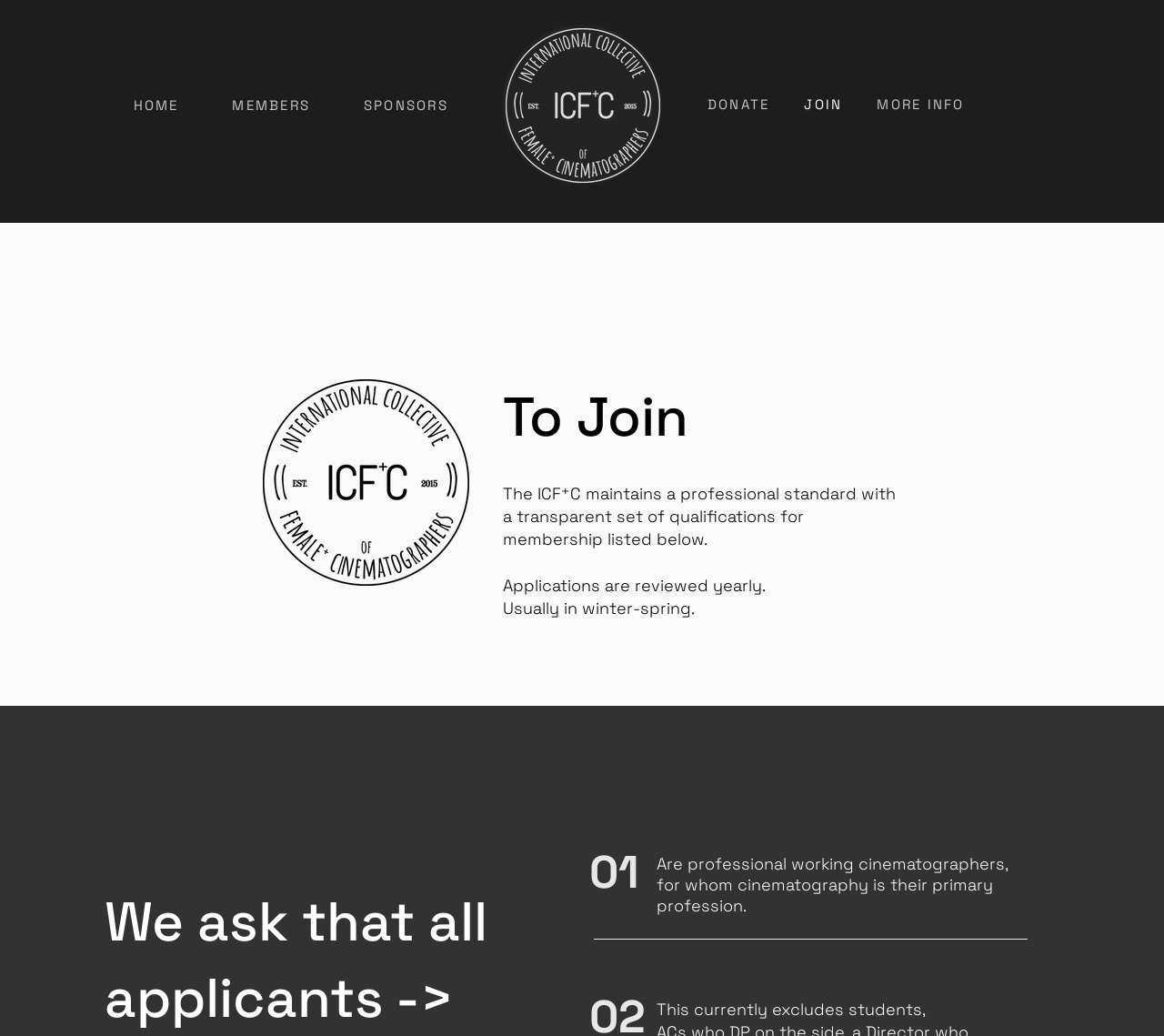How many links are there in the top navigation section?
Your answer should be a single word or phrase derived from the screenshot.

3